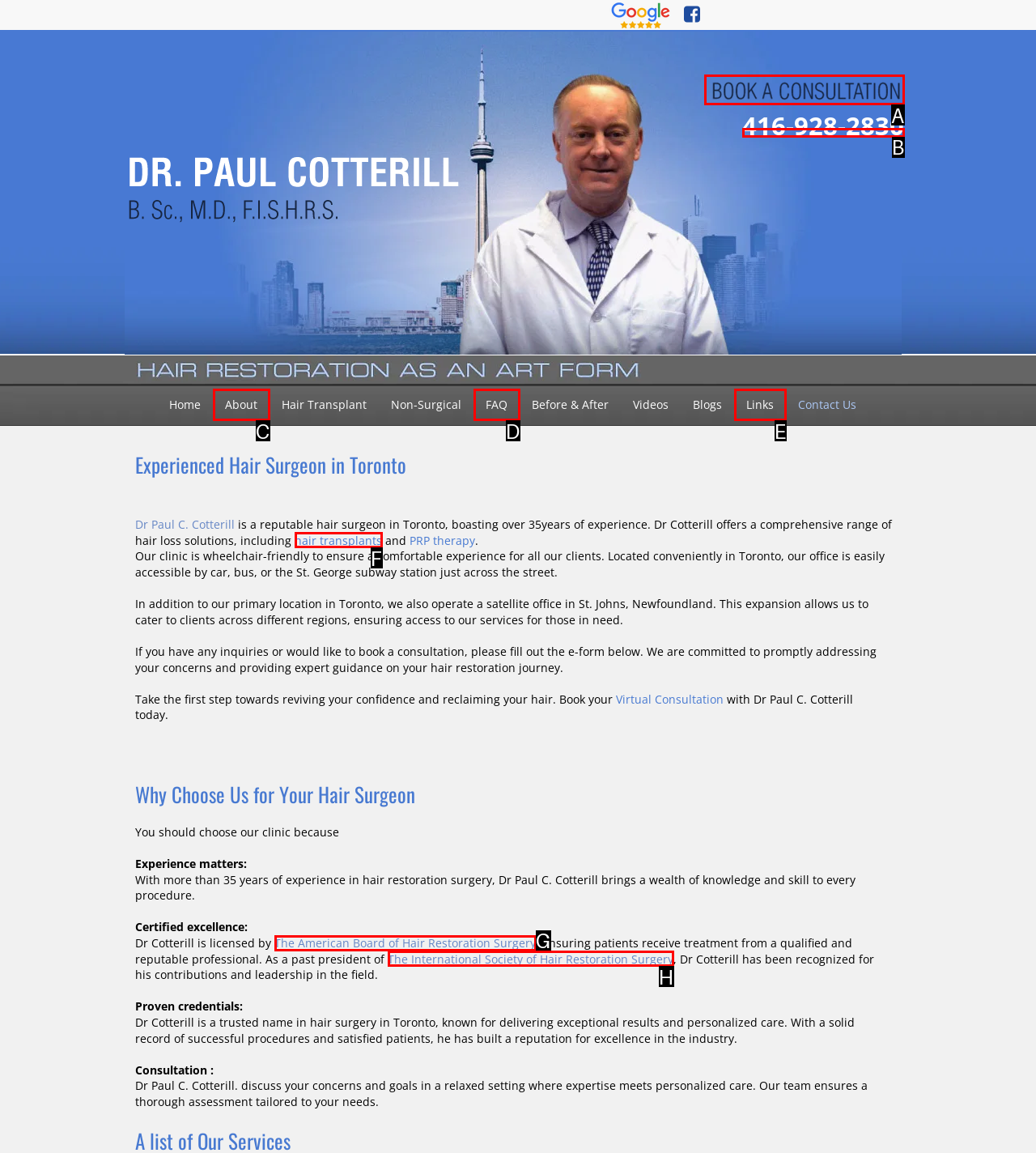Identify the correct UI element to click on to achieve the following task: Book a consultation Respond with the corresponding letter from the given choices.

A